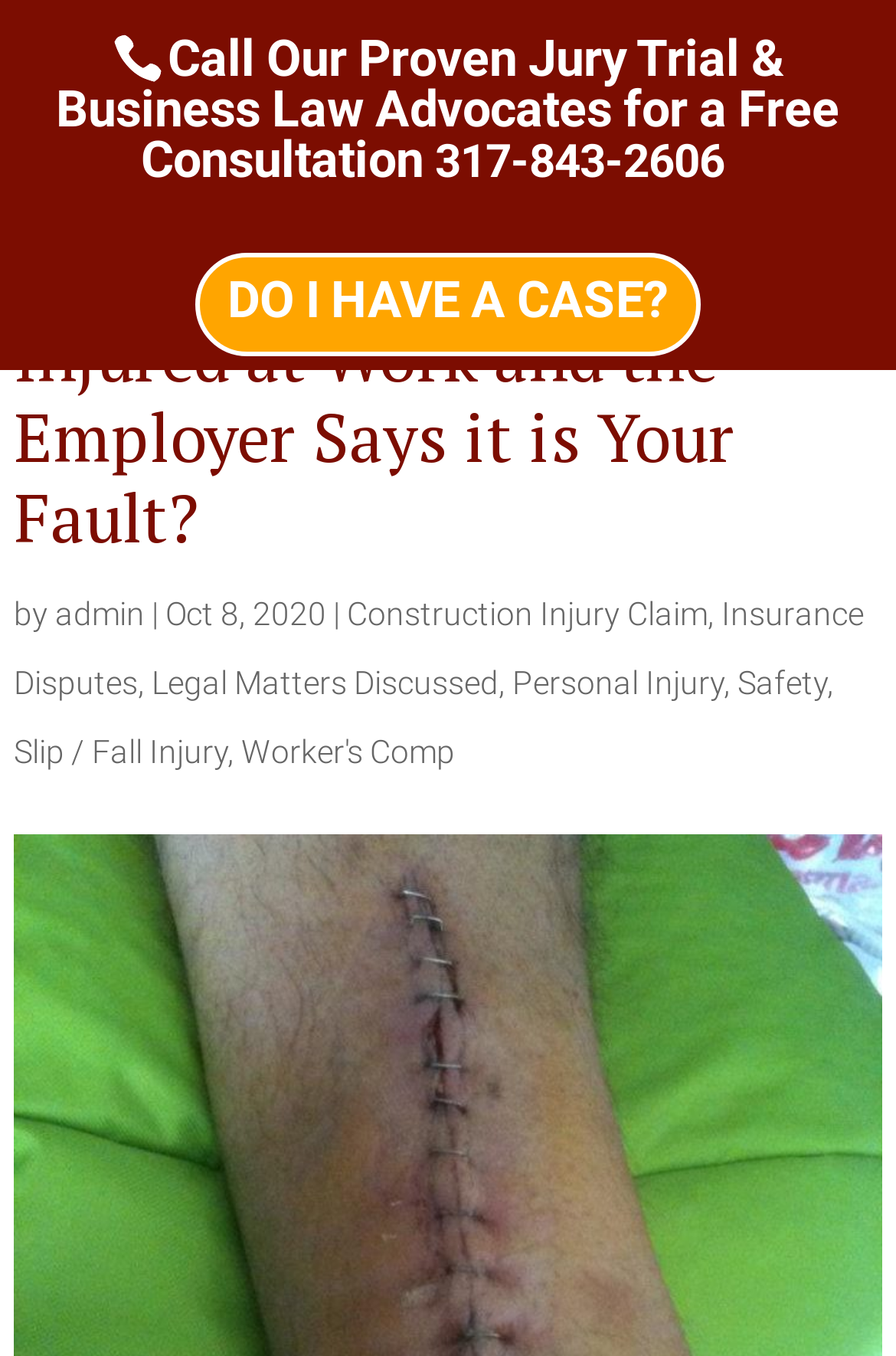Determine the bounding box coordinates of the clickable region to execute the instruction: "Learn more about construction injury claims". The coordinates should be four float numbers between 0 and 1, denoted as [left, top, right, bottom].

[0.387, 0.44, 0.789, 0.467]